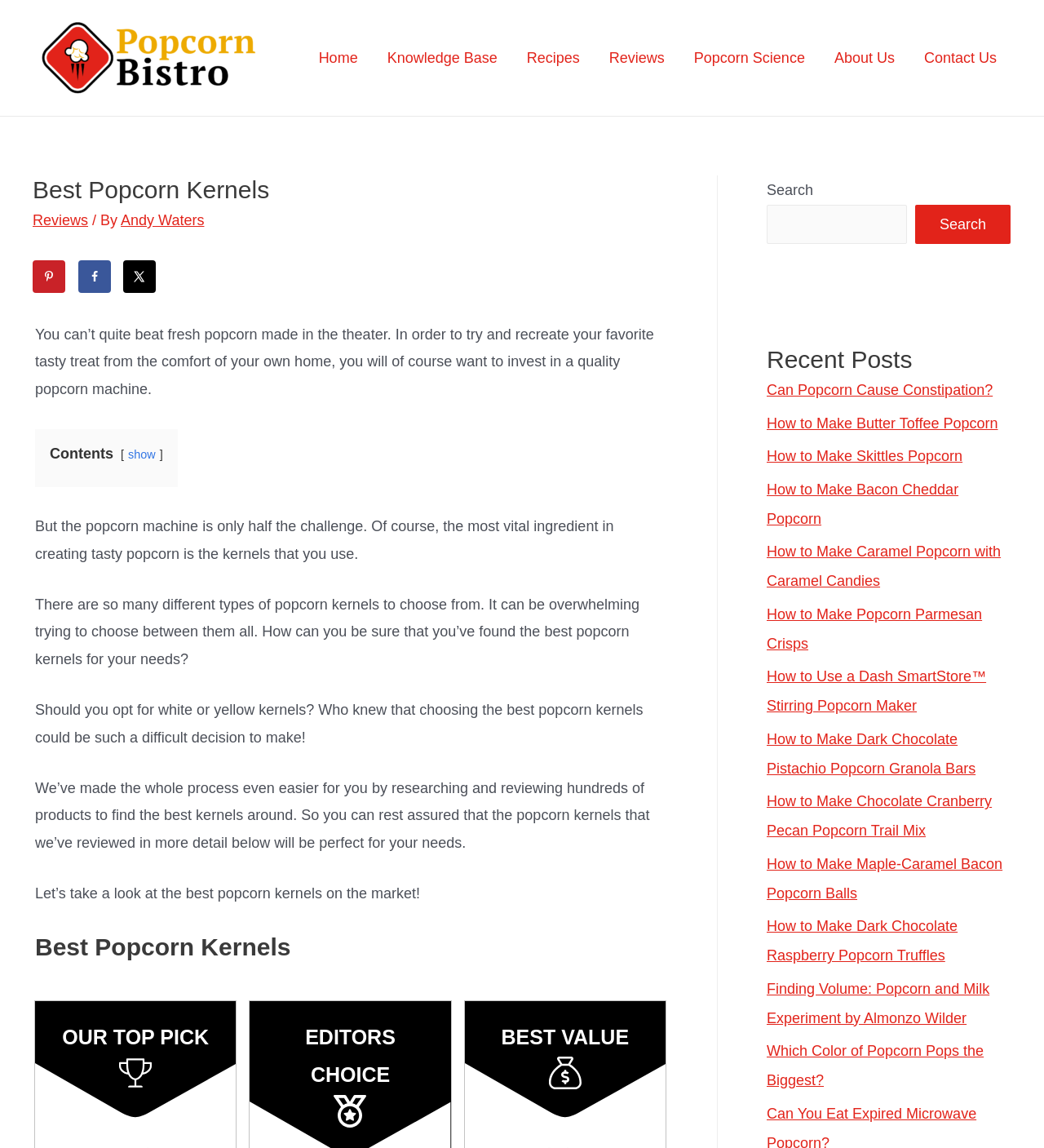What is the 'Contents' section for?
Look at the image and respond with a single word or a short phrase.

To provide a table of contents